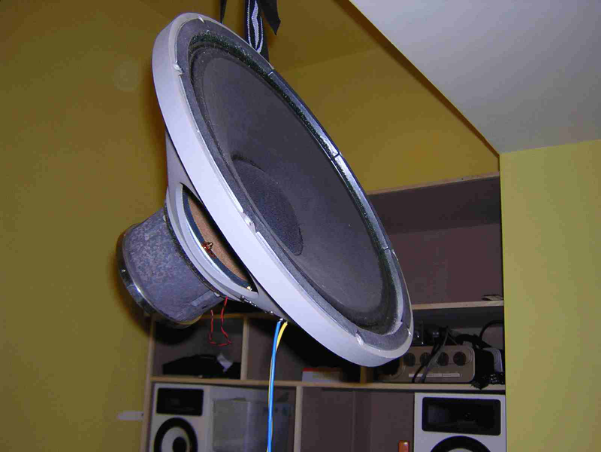Give an in-depth description of the image.

The image depicts a large speaker driver, designed for use in high-capacity audio systems. This particular model features a wide, circular cone suspended from a robust frame, which is likely intended for the construction of a high-performance cabinet. The driver appears to be part of a suspended configuration, as evident from the way it's mounted. 

In the background, hints of a well-equipped audio setup can be seen, indicating a dedicated space for sound engineering or music production. The color scheme of the surroundings includes a warm yellow wall, which provides a striking backdrop for the speaker. This setup showcases an emphasis on acoustics and functionality, likely reflecting a project that focuses on custom speaker design, such as those by Karl Boyle, who explores the creation of 300-liter ported cabinets. 

Overall, the image captures the intricate details of audio hardware, illustrating both the craftsmanship and technical considerations involved in high-end sound design.